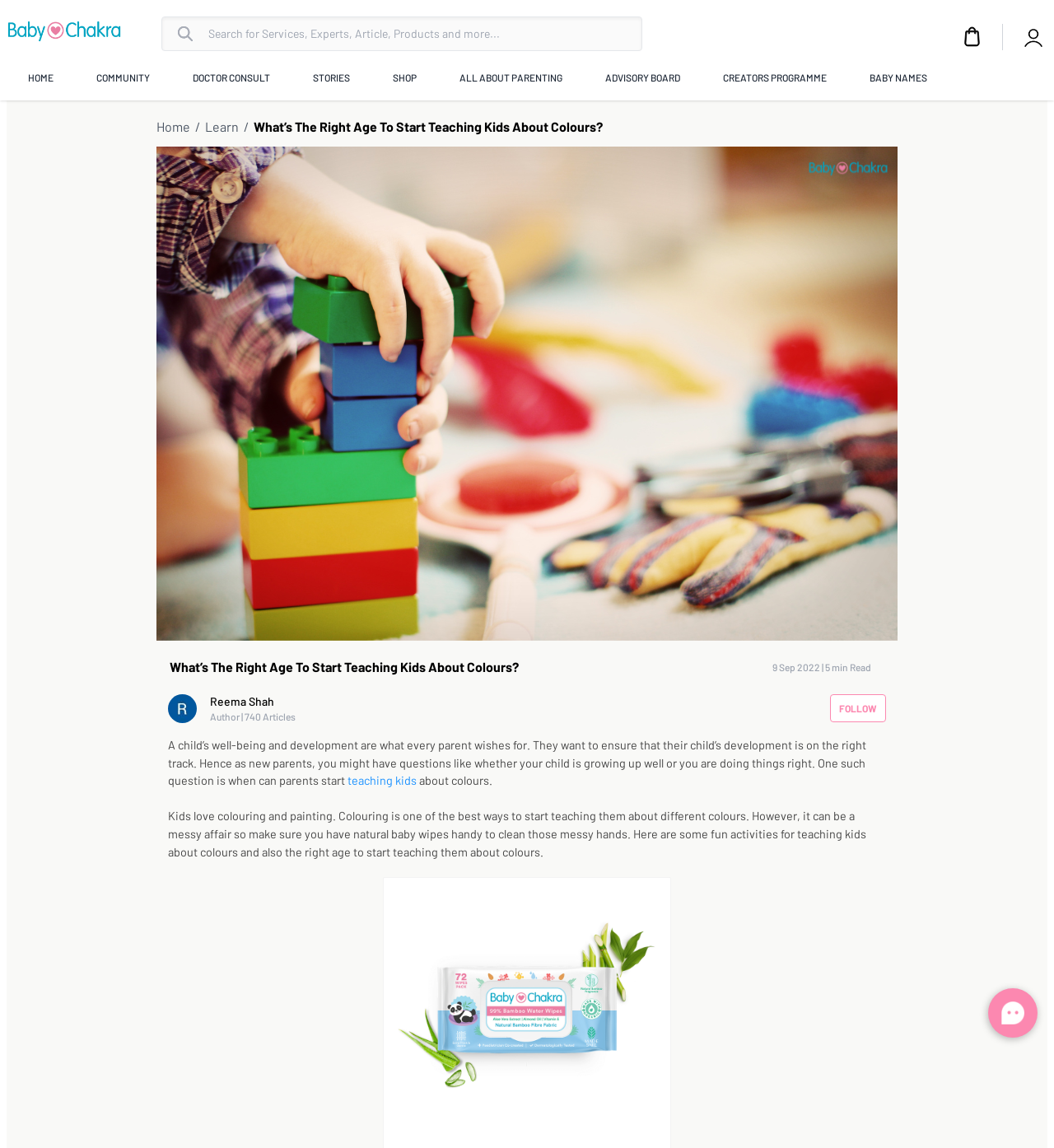What is the estimated reading time of the article?
Please answer the question with a detailed response using the information from the screenshot.

The estimated reading time of the article can be found by looking at the section above the article content, where it says '5 min Read'.